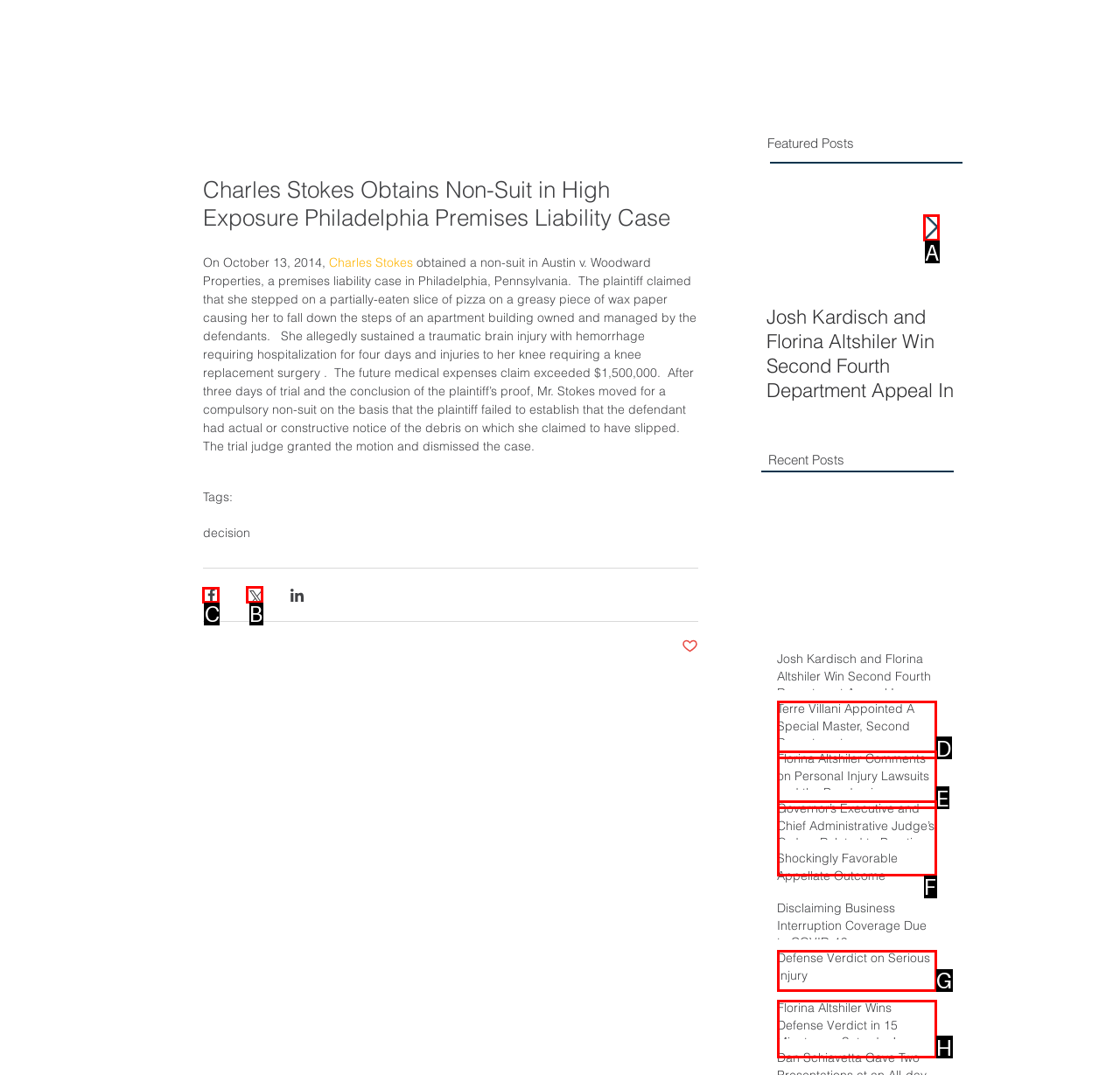Select the right option to accomplish this task: Share the post via Facebook. Reply with the letter corresponding to the correct UI element.

C